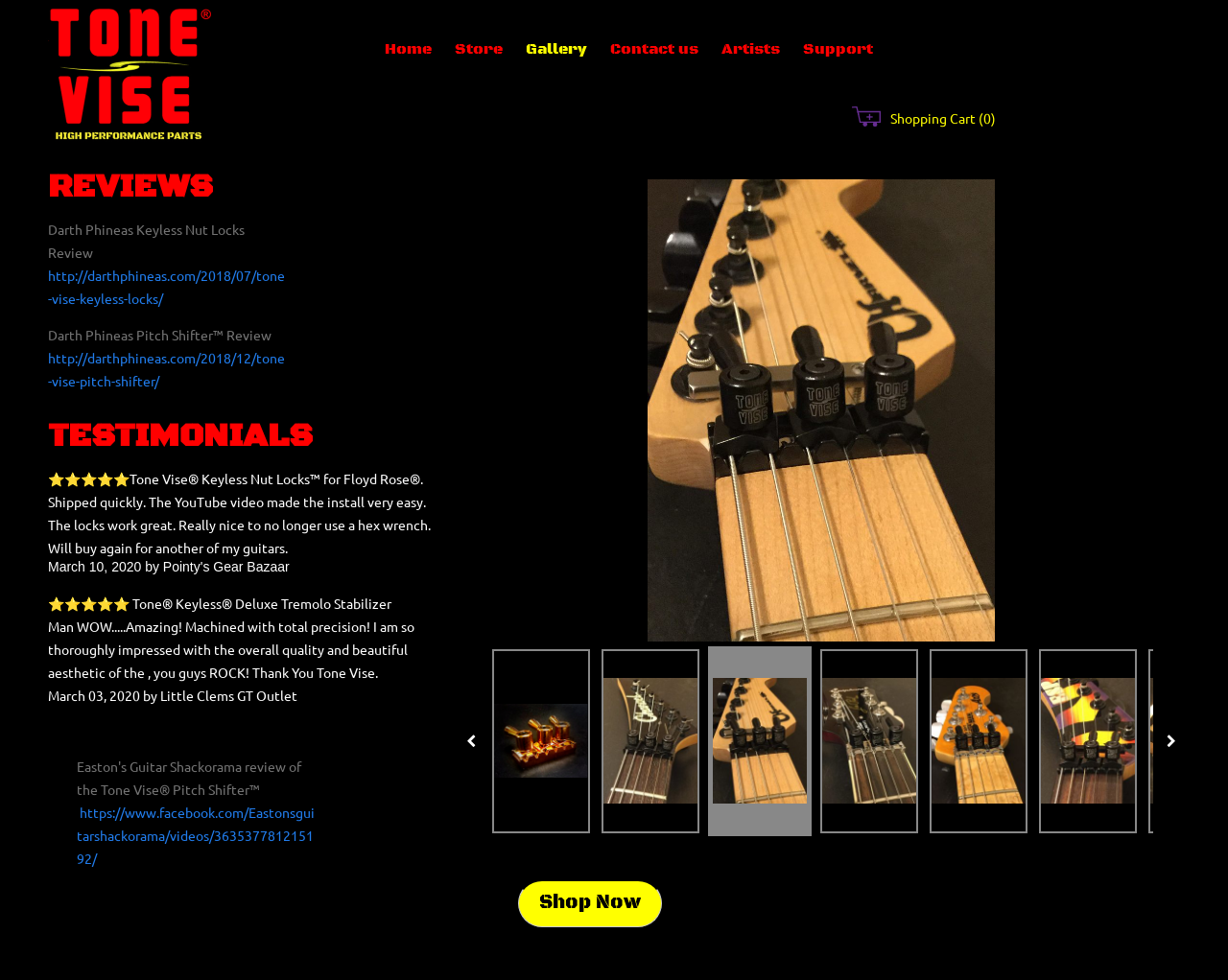Answer the question using only one word or a concise phrase: What is the text of the call-to-action button?

Shop Now